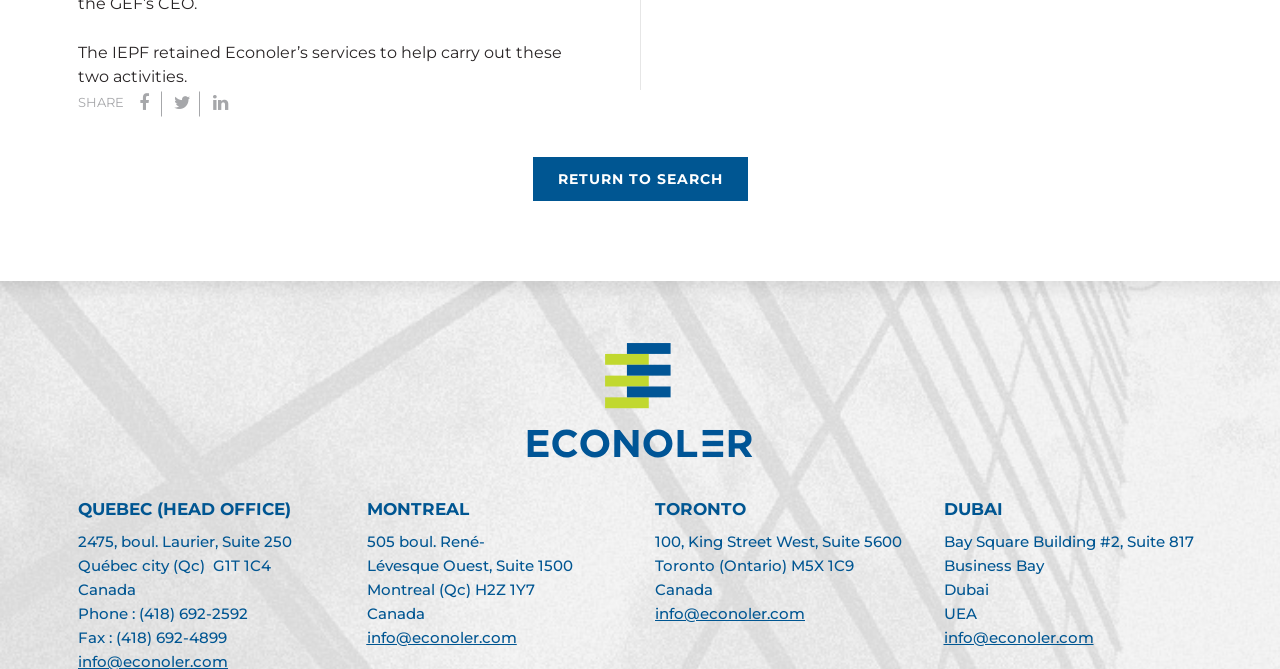Please determine the bounding box coordinates of the clickable area required to carry out the following instruction: "Click the SHARE link". The coordinates must be four float numbers between 0 and 1, represented as [left, top, right, bottom].

[0.061, 0.141, 0.099, 0.164]